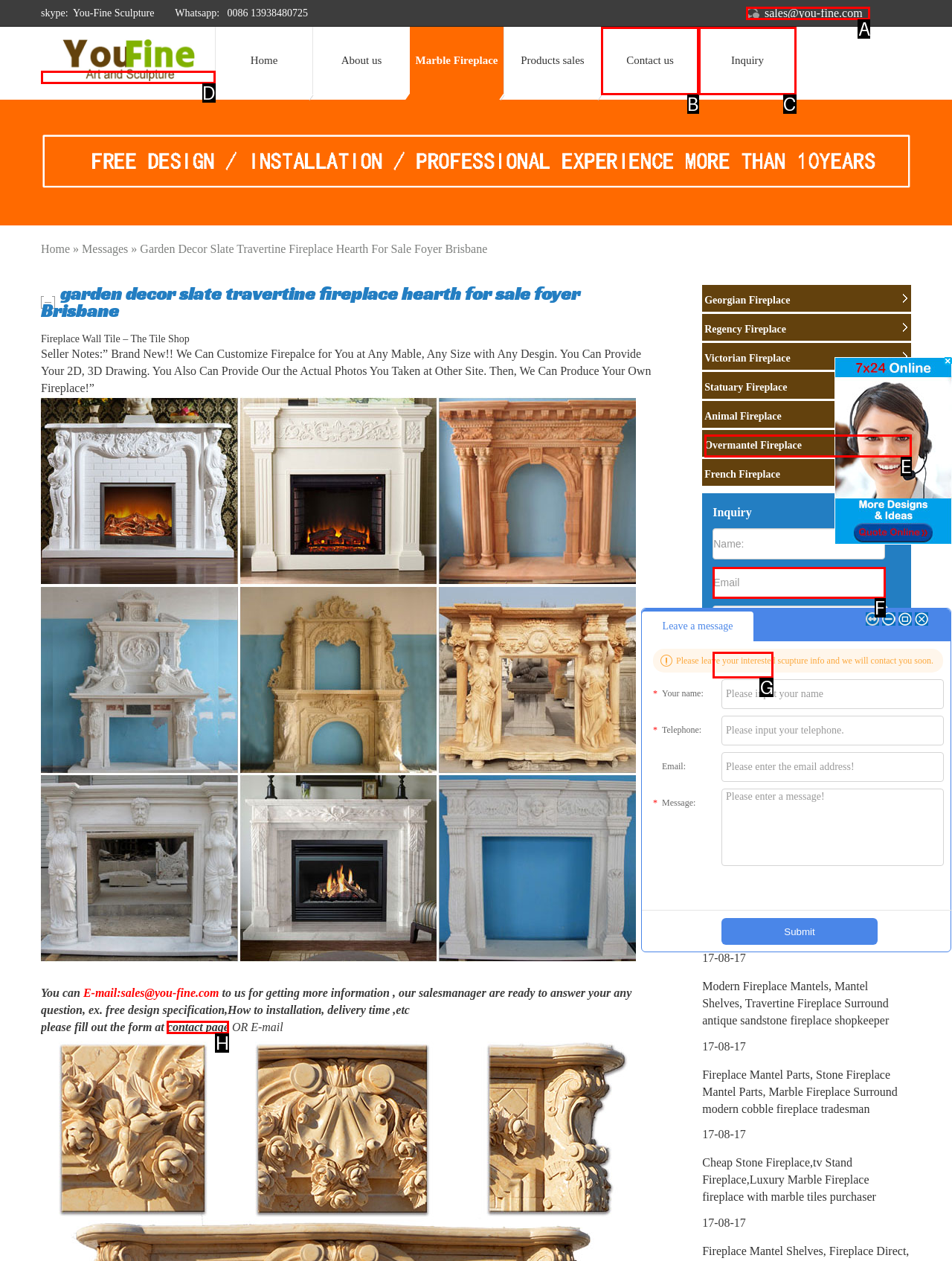Find the HTML element that matches the description: title="Youfine marble fireplaces supplier"
Respond with the corresponding letter from the choices provided.

D